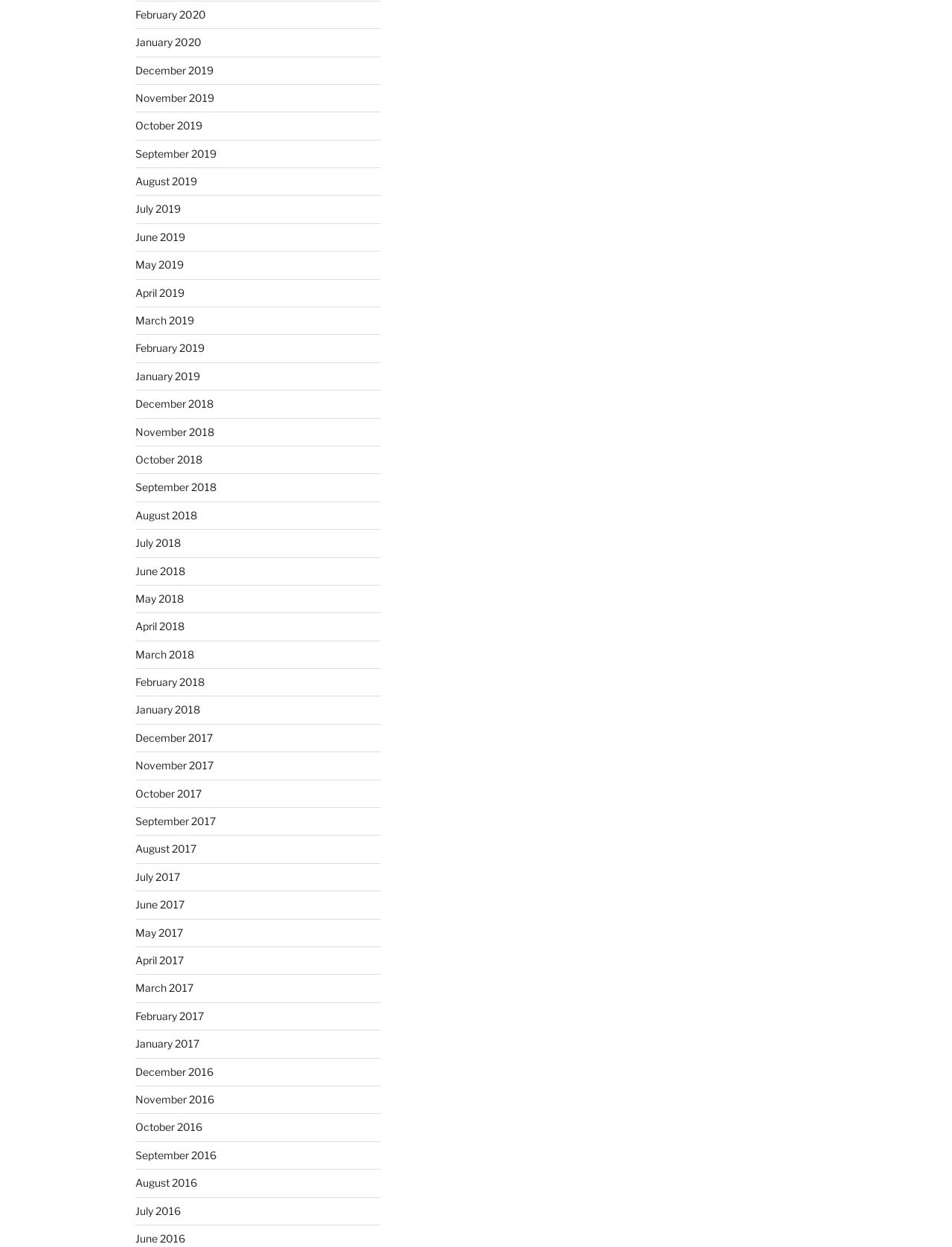What is the earliest month listed?
Respond with a short answer, either a single word or a phrase, based on the image.

December 2016